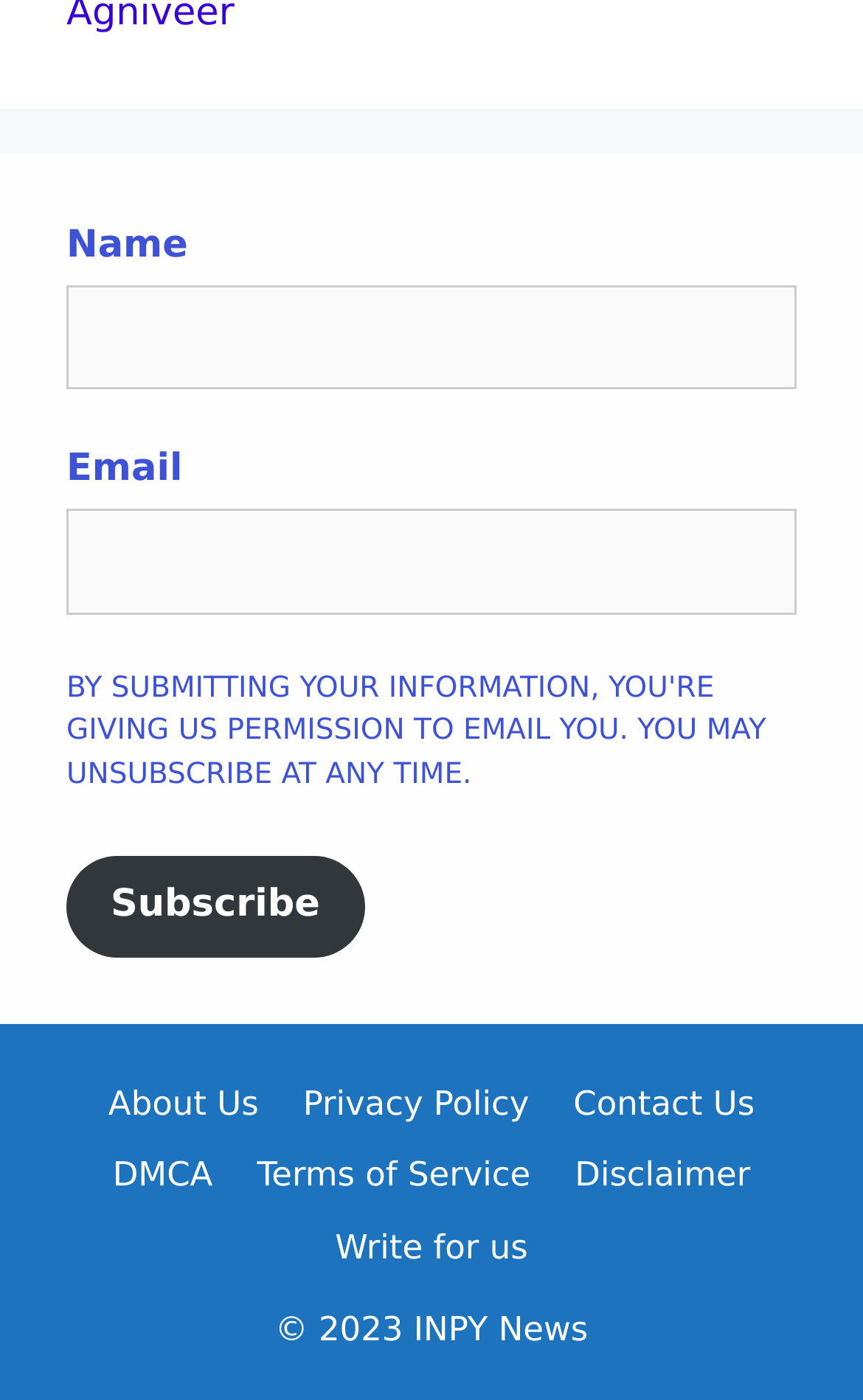Highlight the bounding box coordinates of the element you need to click to perform the following instruction: "Enter your name."

[0.077, 0.204, 0.923, 0.279]